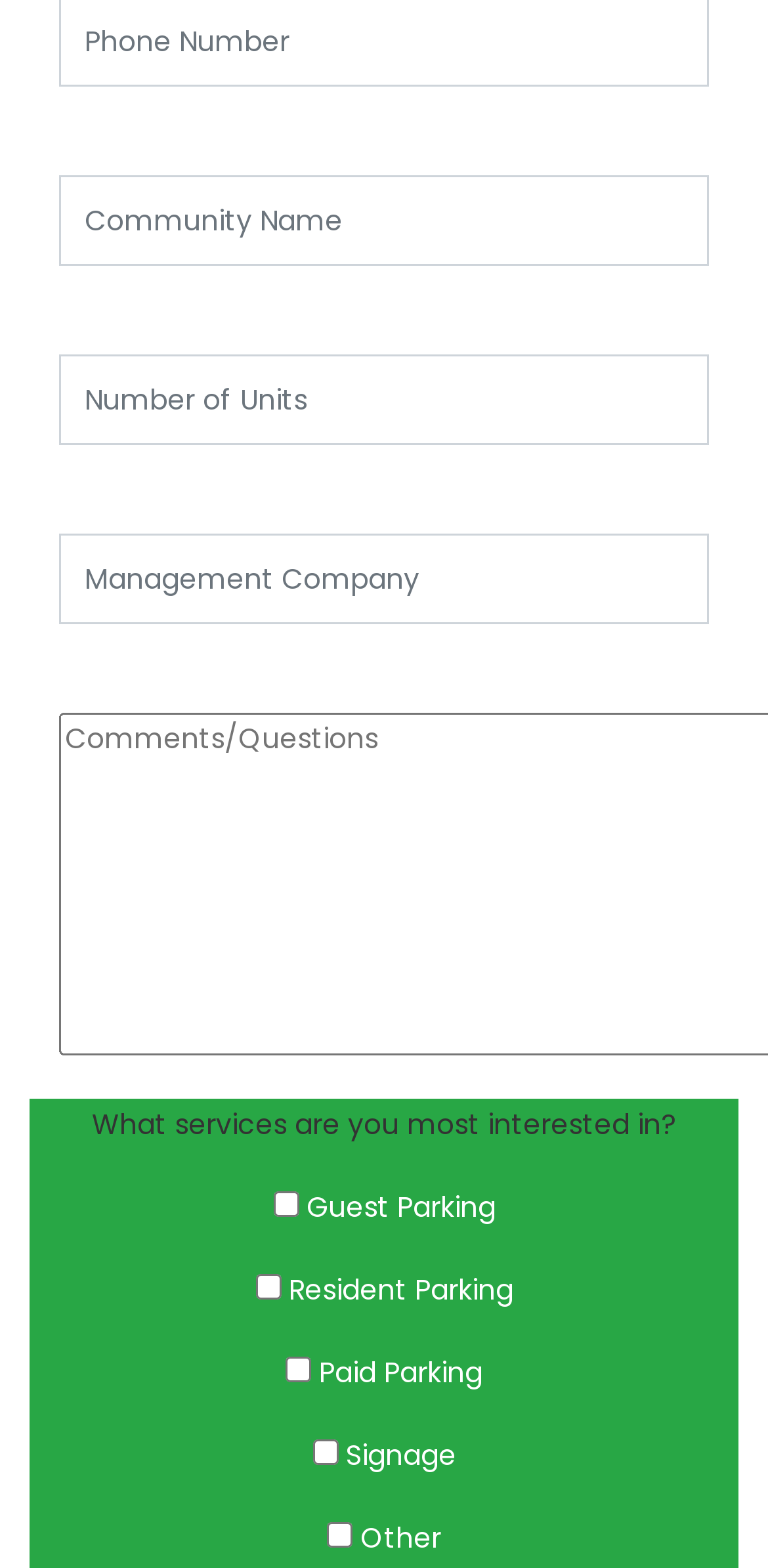Respond to the question with just a single word or phrase: 
How many required fields are there in the form?

3